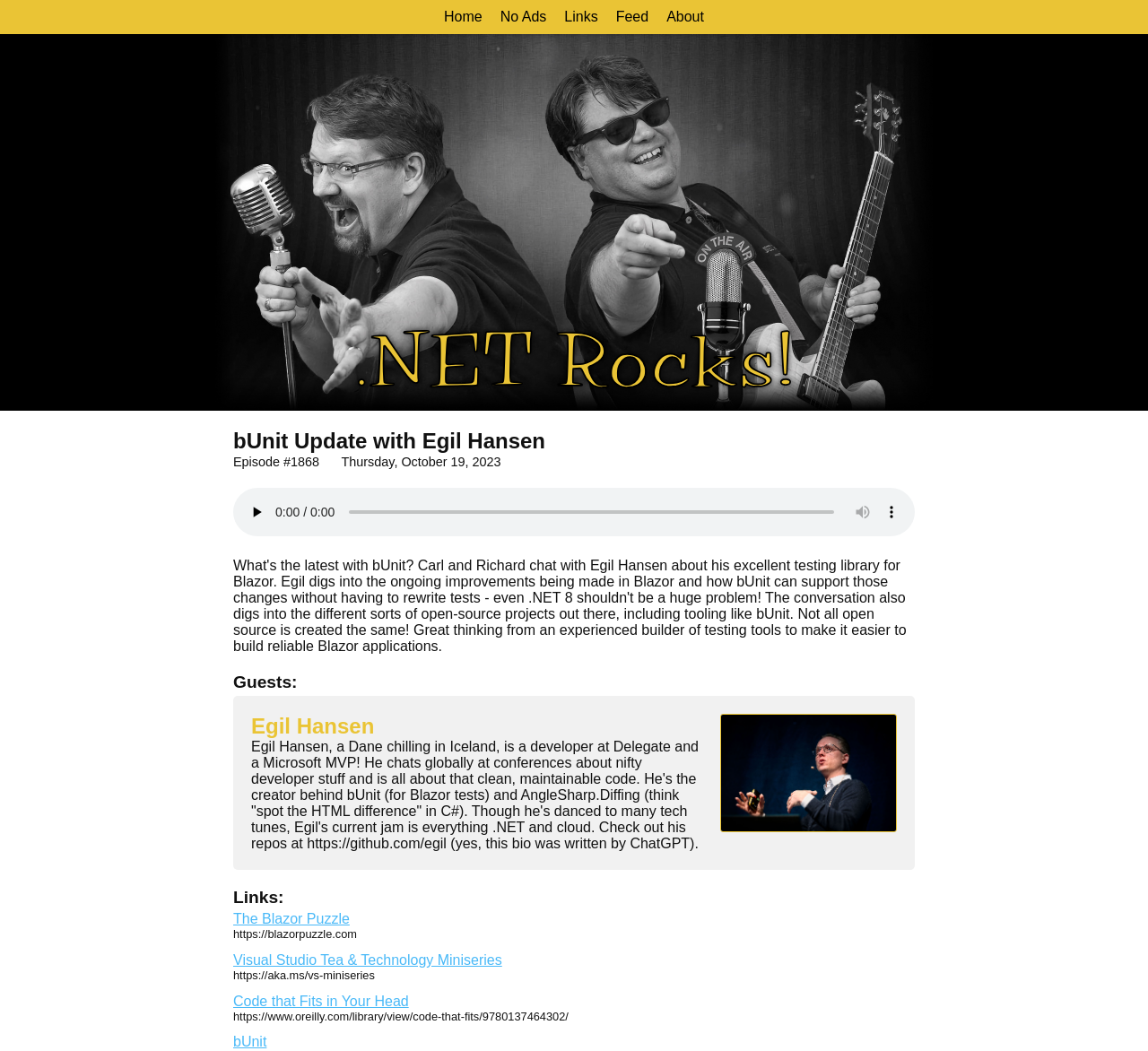Find the bounding box of the UI element described as: "Settings". The bounding box coordinates should be given as four float values between 0 and 1, i.e., [left, top, right, bottom].

None